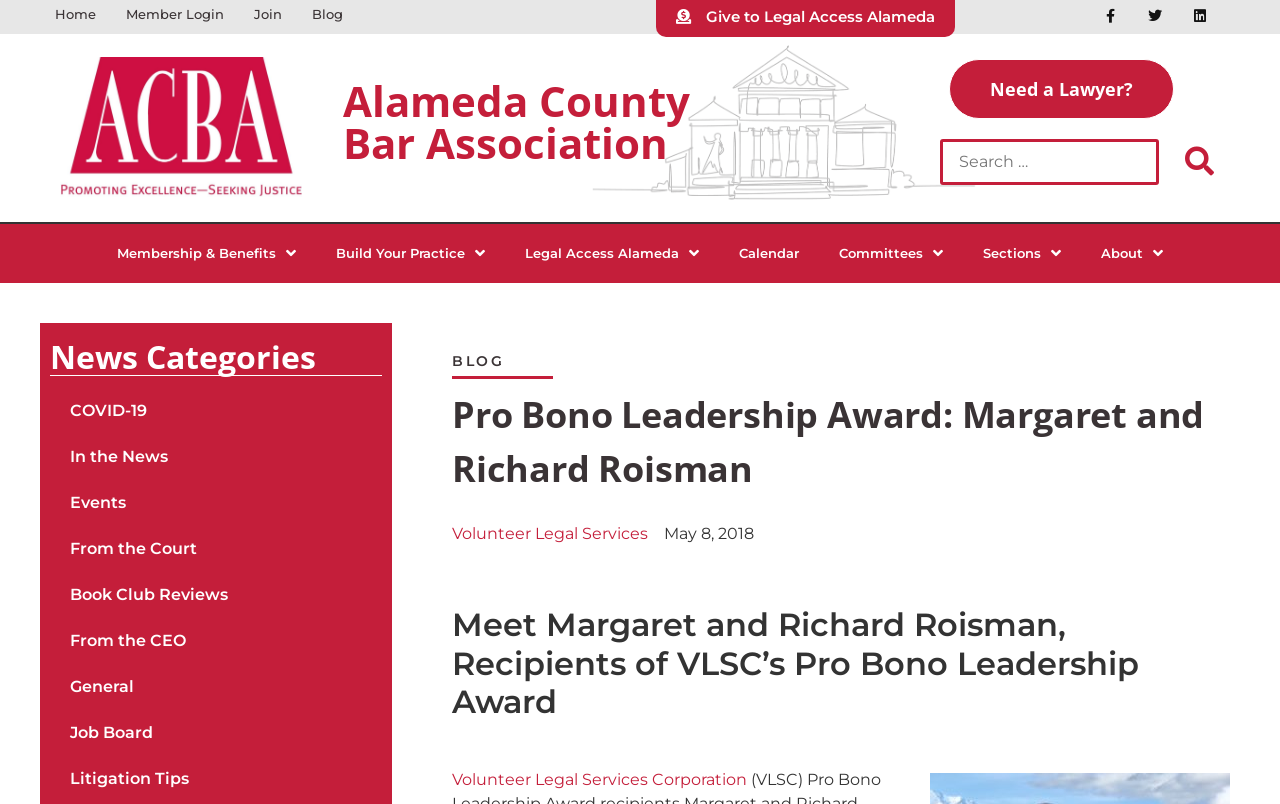Bounding box coordinates must be specified in the format (top-left x, top-left y, bottom-right x, bottom-right y). All values should be floating point numbers between 0 and 1. What are the bounding box coordinates of the UI element described as: Job Board

[0.039, 0.883, 0.298, 0.94]